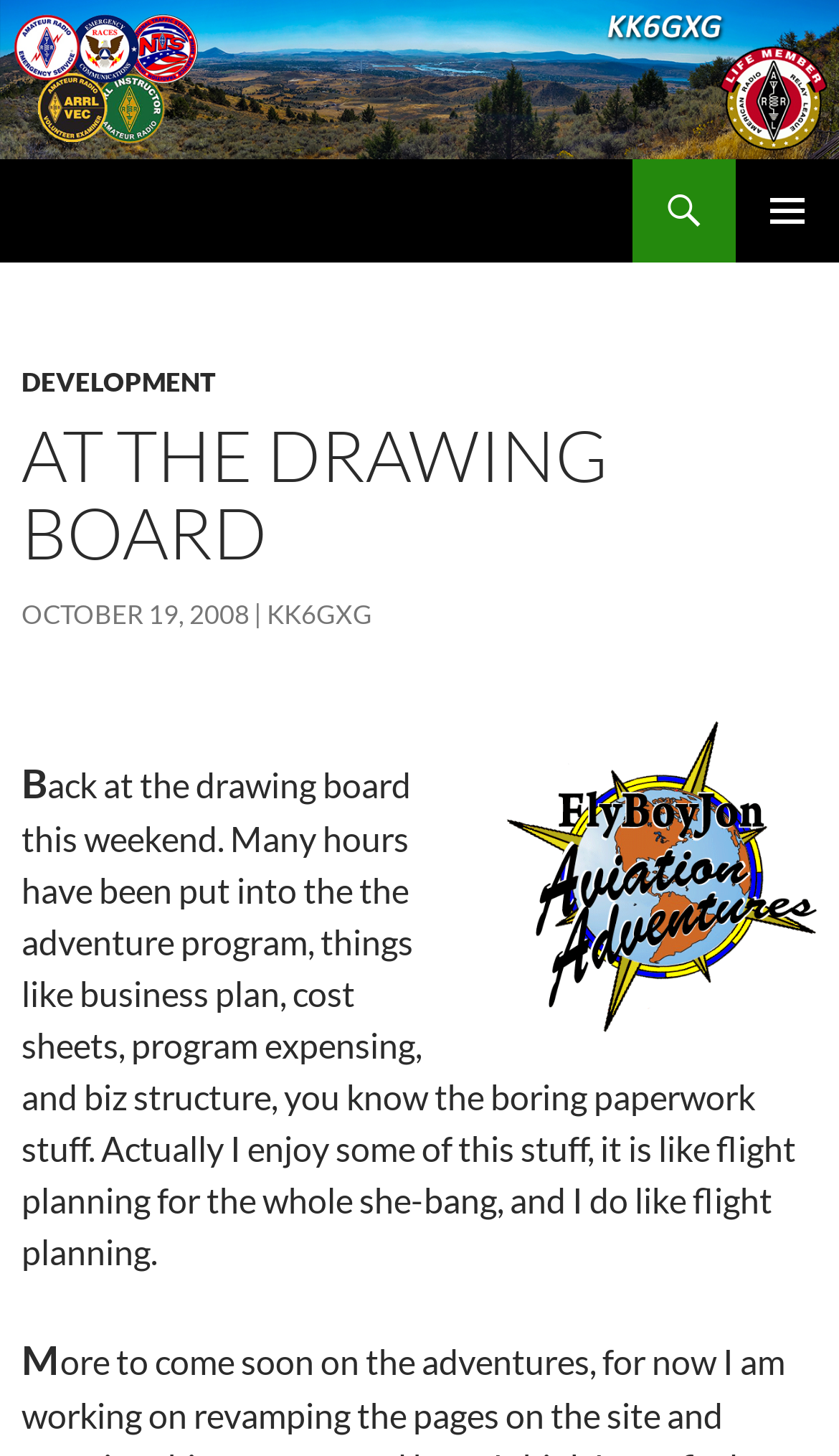Give a detailed overview of the webpage's appearance and contents.

The webpage appears to be a personal blog or journal entry. At the top, there is a logo image with the text "KK6GXG" next to it, which is also a link. Below the logo, there is a heading with the same text "KK6GXG". 

To the right of the logo, there are three links: "Search", "PRIMARY MENU", and "SKIP TO CONTENT". The "SKIP TO CONTENT" link is followed by a header section that contains several links, including "DEVELOPMENT", "AT THE DRAWING BOARD", and "OCTOBER 19, 2008", which also has a time element associated with it. There is another link "KK6GXG" below the date.

On the right side of the page, there is a figure element containing an image with the logo "FBJ-AA-logo-02-b". 

The main content of the page is a block of text that describes the author's activities over the weekend, including working on an adventure program, creating business plans, and doing other paperwork-related tasks. The text is positioned below the header section and the image.